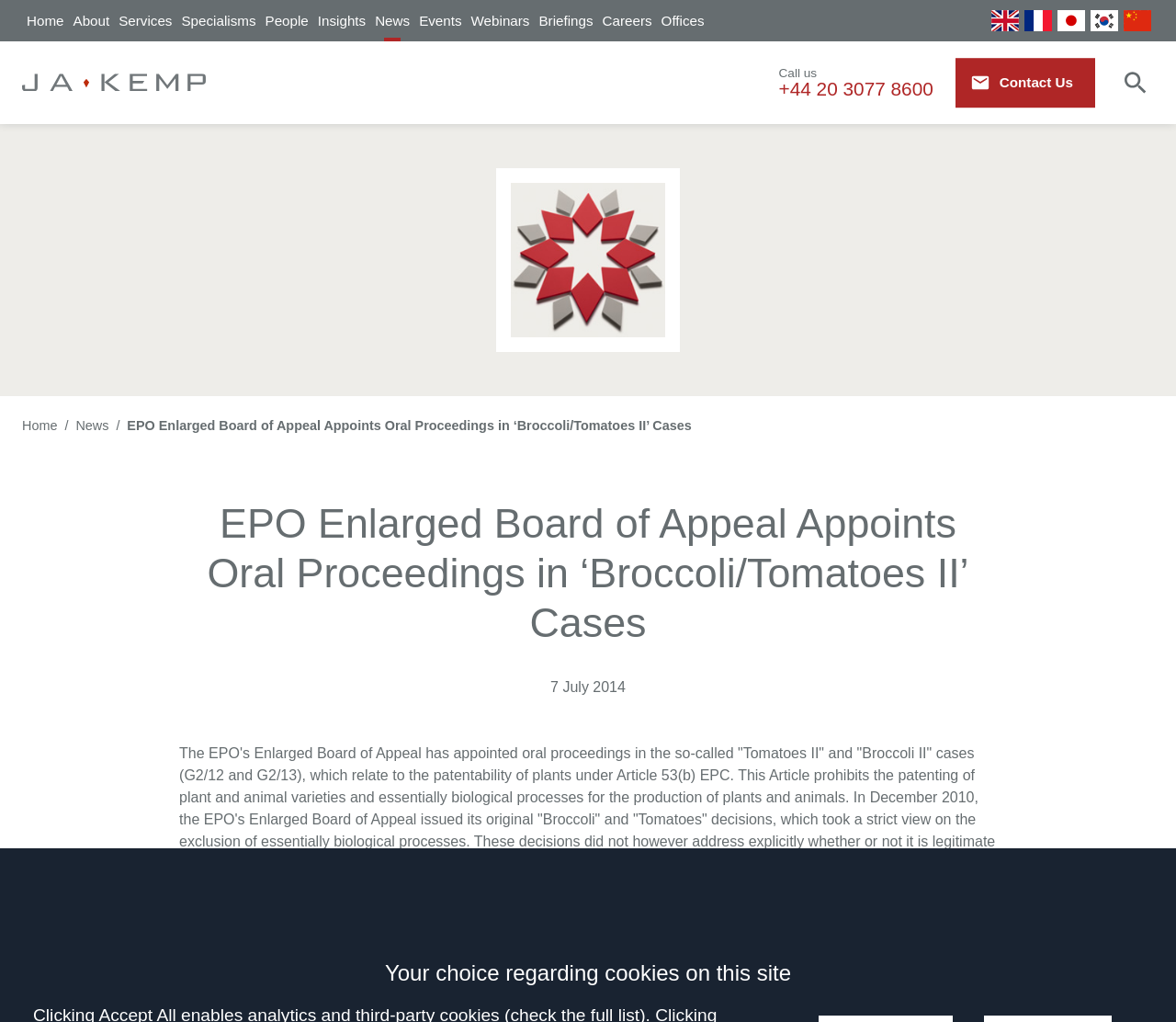How many languages can be translated to? Look at the image and give a one-word or short phrase answer.

5